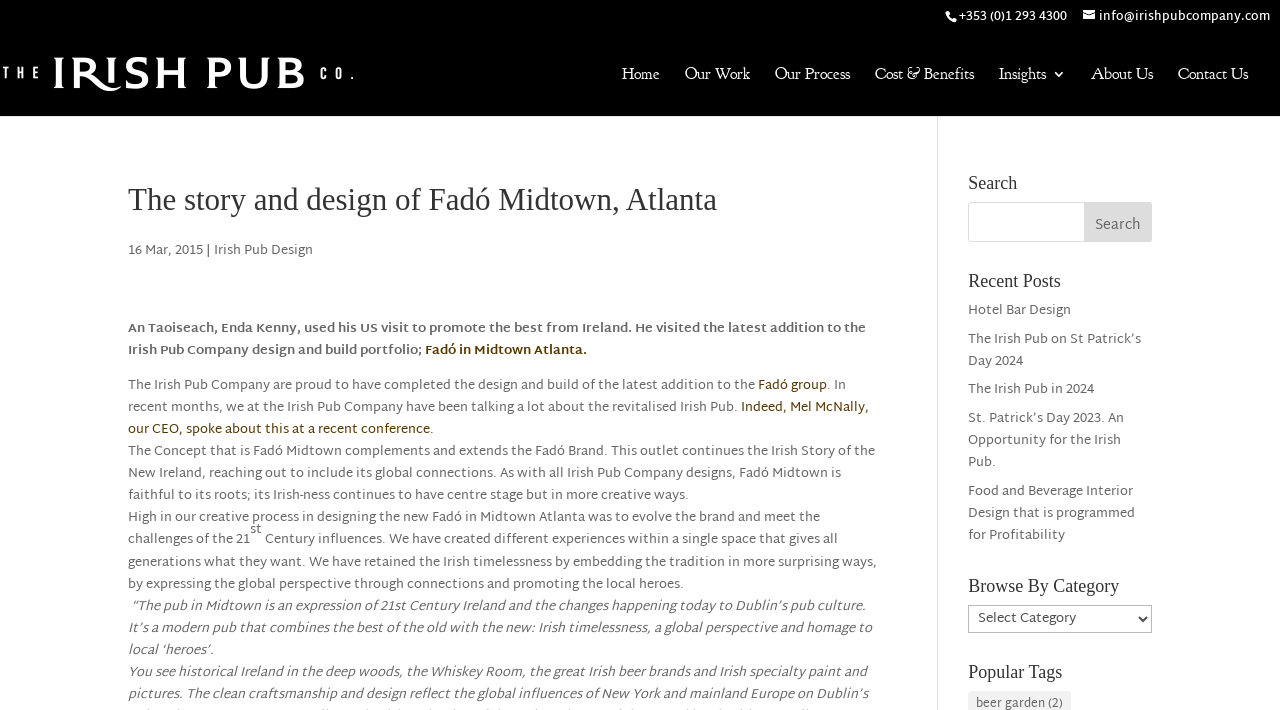What is the phone number of Fadó Midtown, Atlanta?
Using the image as a reference, deliver a detailed and thorough answer to the question.

The phone number can be found at the top of the webpage, next to the email address info@irishpubcompany.com.